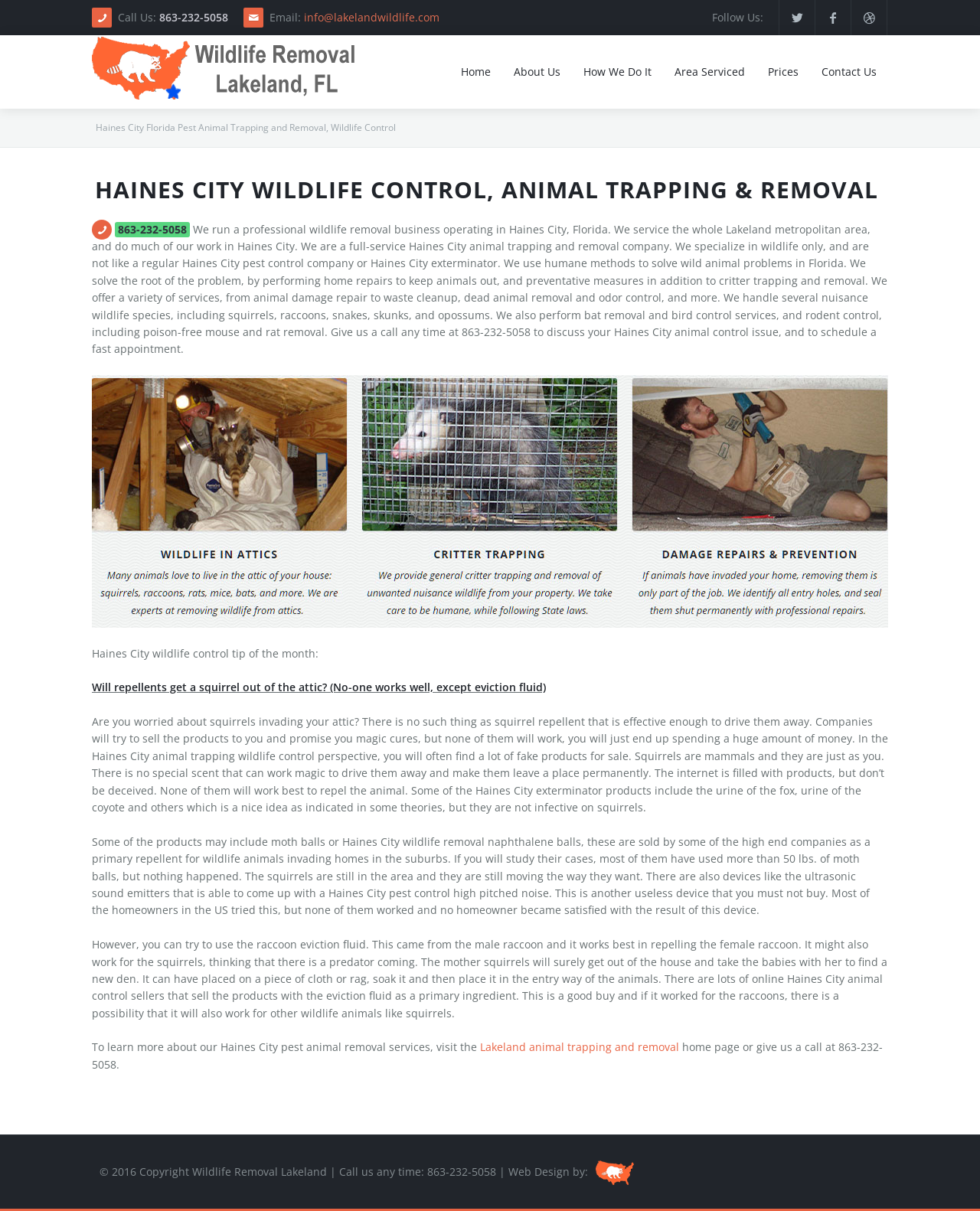What is the purpose of the raccoon eviction fluid?
Using the image, elaborate on the answer with as much detail as possible.

I found this answer by reading the text on the webpage, which explains that the raccoon eviction fluid is used to repel female raccoons and may also work for other wildlife animals like squirrels. The text states that the fluid is obtained from male raccoons and can be used to drive female raccoons out of an area.